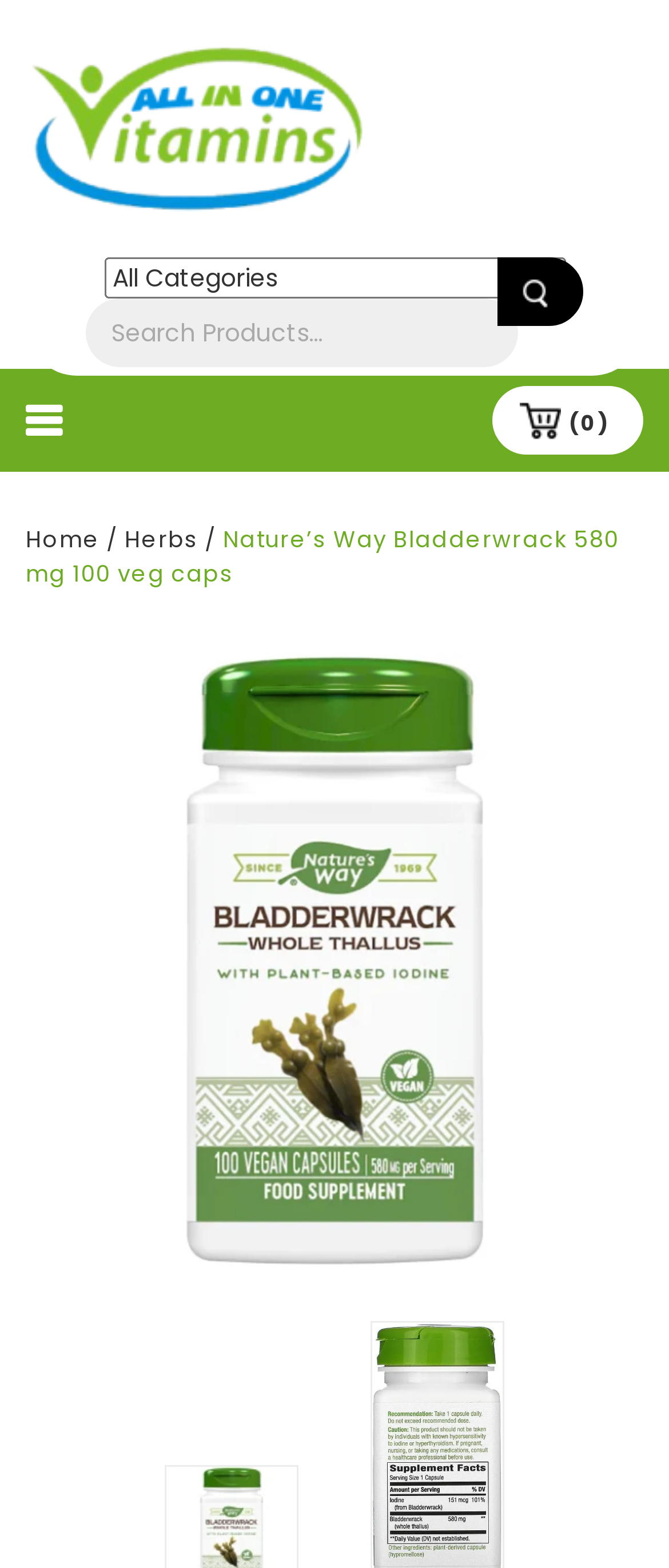Deliver a detailed narrative of the webpage's visual and textual elements.

The webpage is about Nature's Way Bladderwrack, a marine plant-based supplement. At the top left, there is a link to "All in One Vitamins" accompanied by an image. Below this, there is a search bar with a search button to the right. Next to the search bar, there is a link to view the shopping cart, which indicates that it is currently empty.

On the top right, there is a breadcrumb navigation menu that shows the path from the home page to the current page, "Herbs" and then "Nature's Way Bladderwrack 580 mg 100 veg caps". Below this navigation menu, there is a large link to the product page, which is also accompanied by an image. This link takes up most of the width of the page.

The product description is not explicitly mentioned in the accessibility tree, but based on the meta description, it is likely that the page provides information about the benefits of Bladderwrack, including its richness in minerals and iodine, which helps maintain normal health.